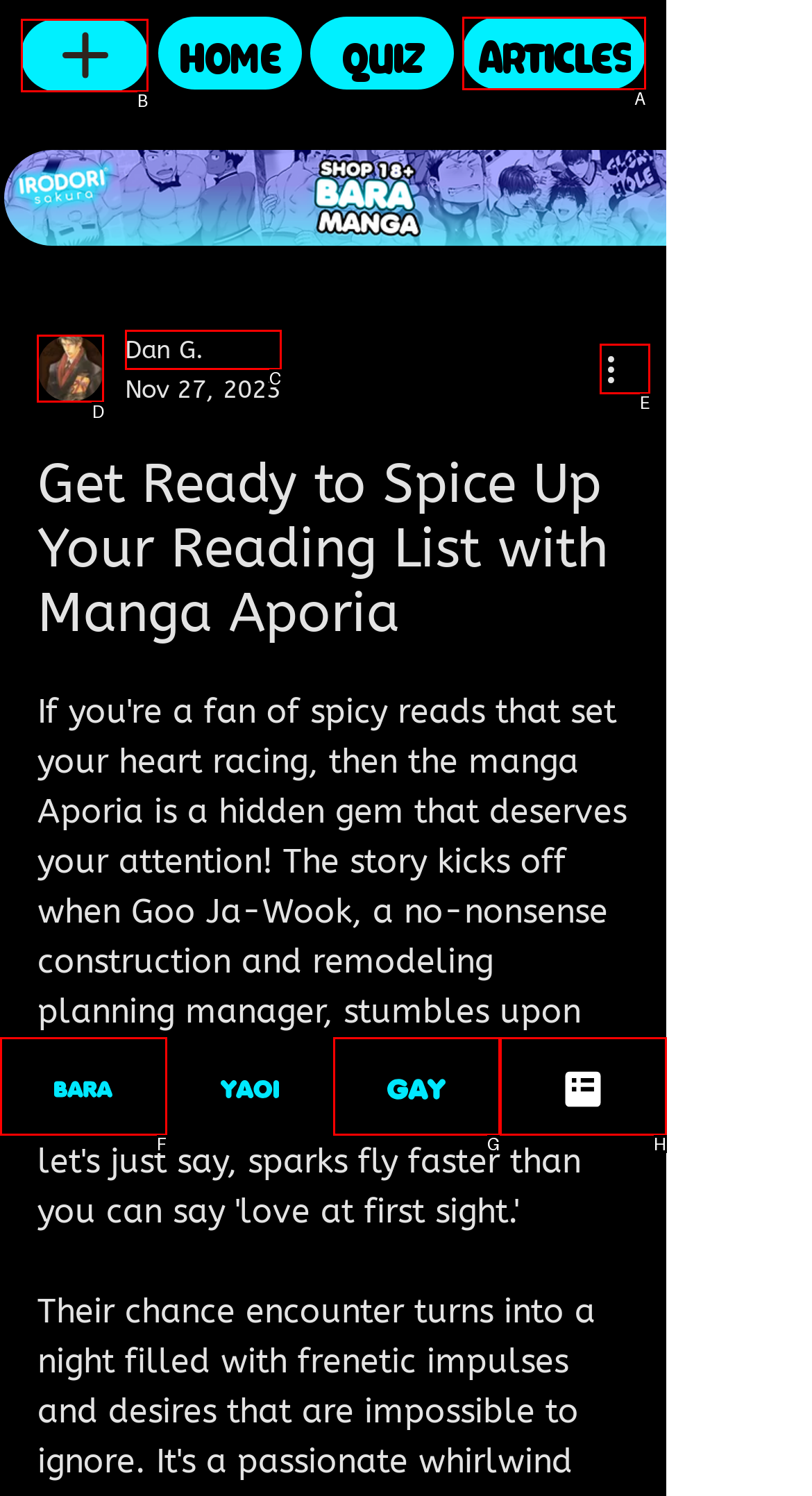Select the letter of the UI element you need to click on to fulfill this task: View the writer's picture. Write down the letter only.

D